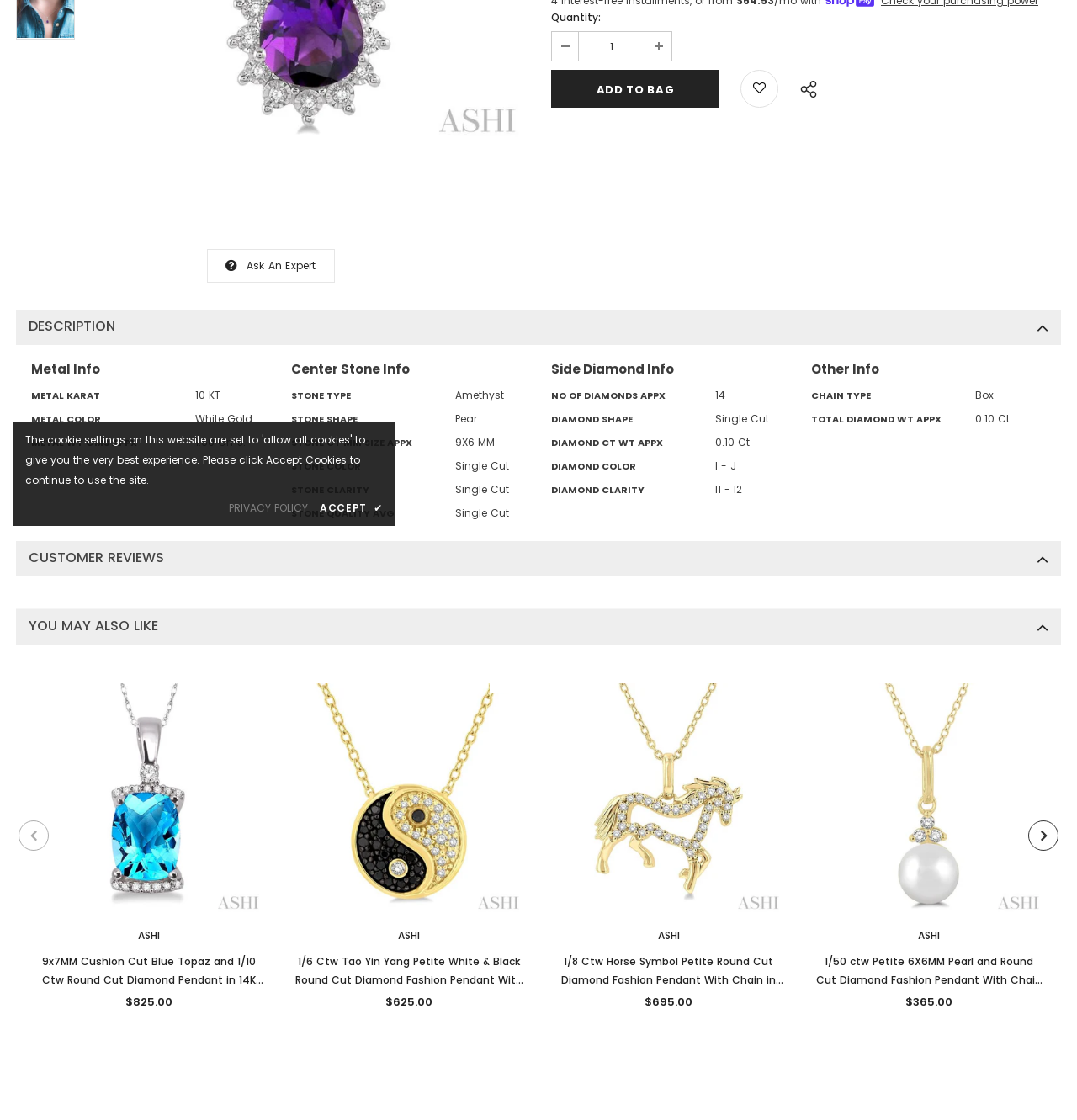Provide the bounding box coordinates for the UI element described in this sentence: "You May Also Like". The coordinates should be four float values between 0 and 1, i.e., [left, top, right, bottom].

[0.015, 0.544, 0.985, 0.575]